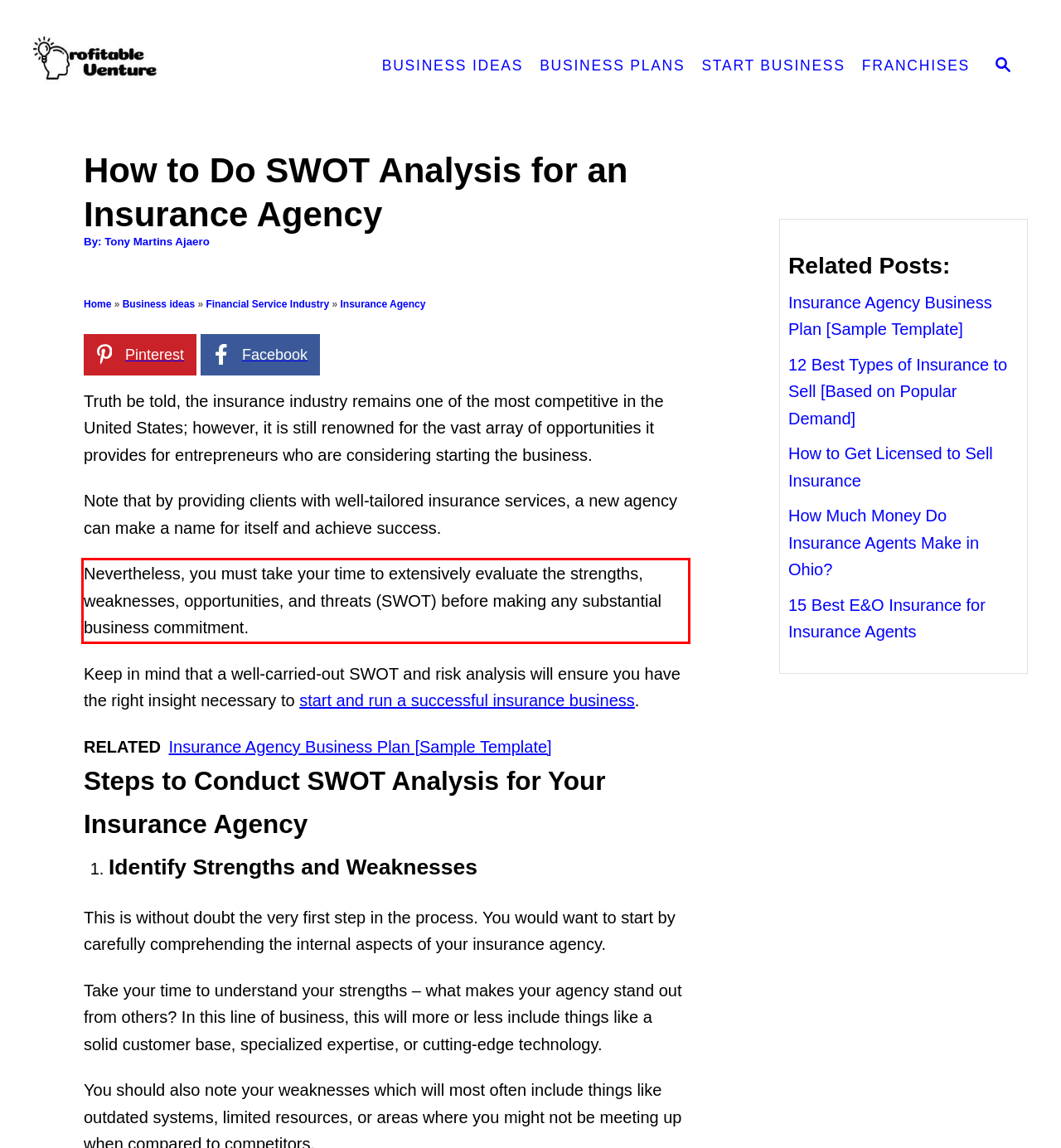Examine the screenshot of the webpage, locate the red bounding box, and generate the text contained within it.

Nevertheless, you must take your time to extensively evaluate the strengths, weaknesses, opportunities, and threats (SWOT) before making any substantial business commitment.